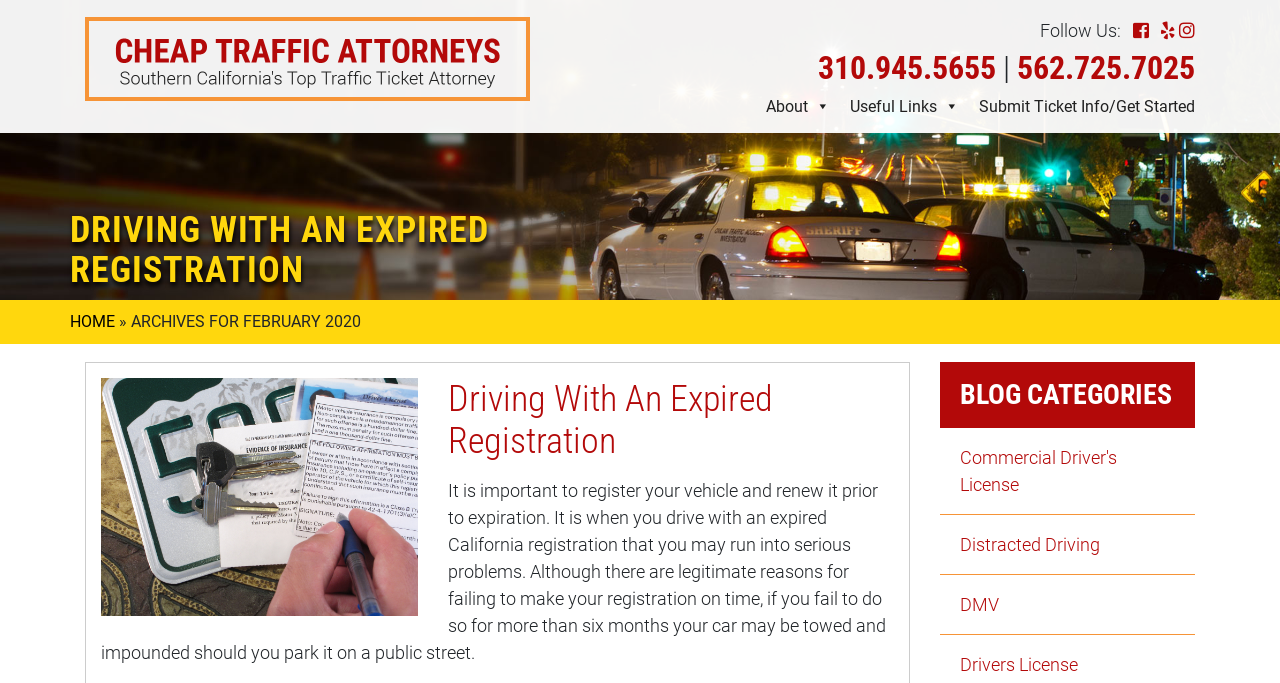Find the bounding box coordinates of the element to click in order to complete this instruction: "Click WaterCharity Logo". The bounding box coordinates must be four float numbers between 0 and 1, denoted as [left, top, right, bottom].

None